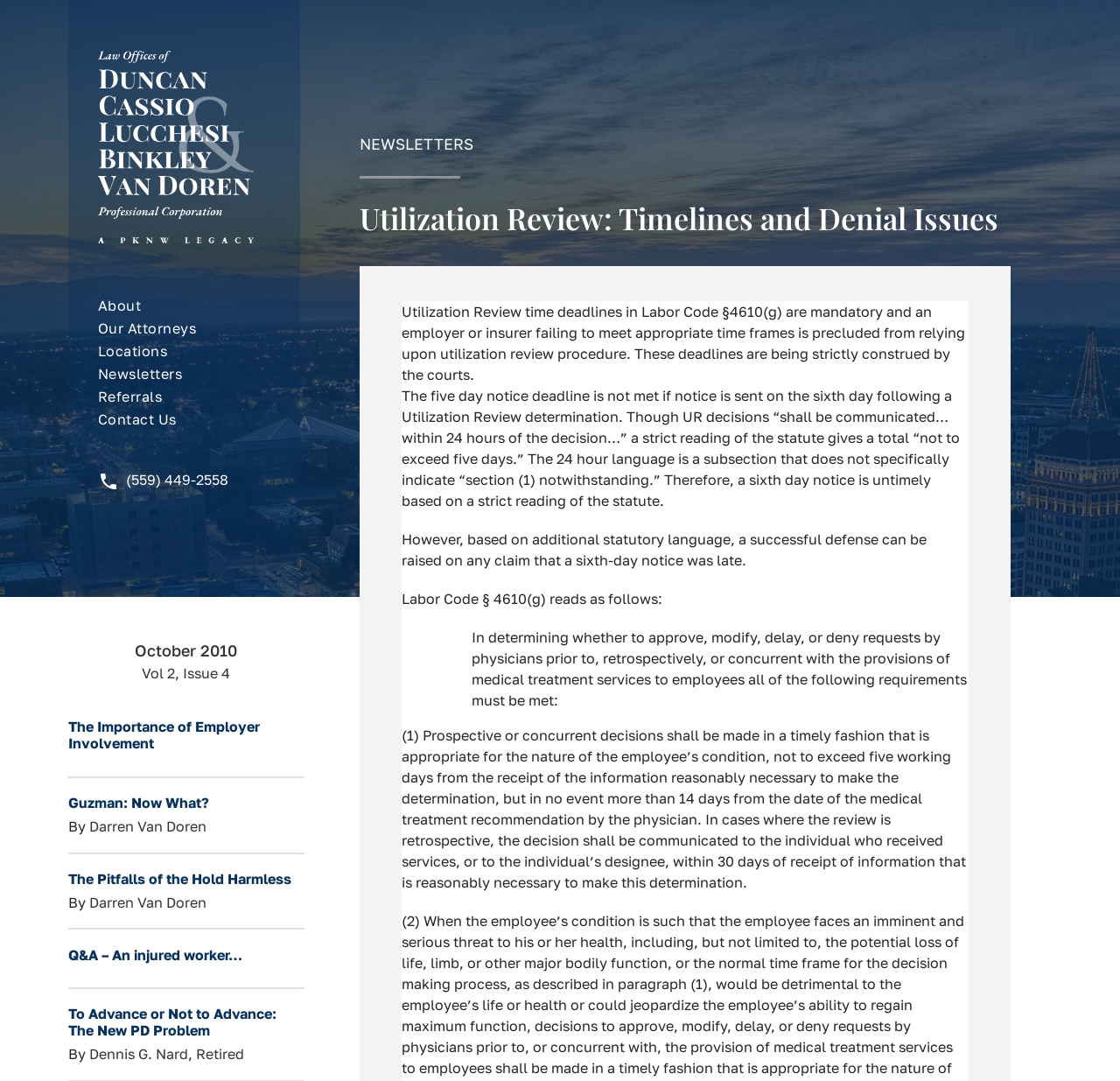Please identify the bounding box coordinates of the area that needs to be clicked to fulfill the following instruction: "Learn more about the attorney Darren Van Doren."

[0.079, 0.756, 0.184, 0.773]